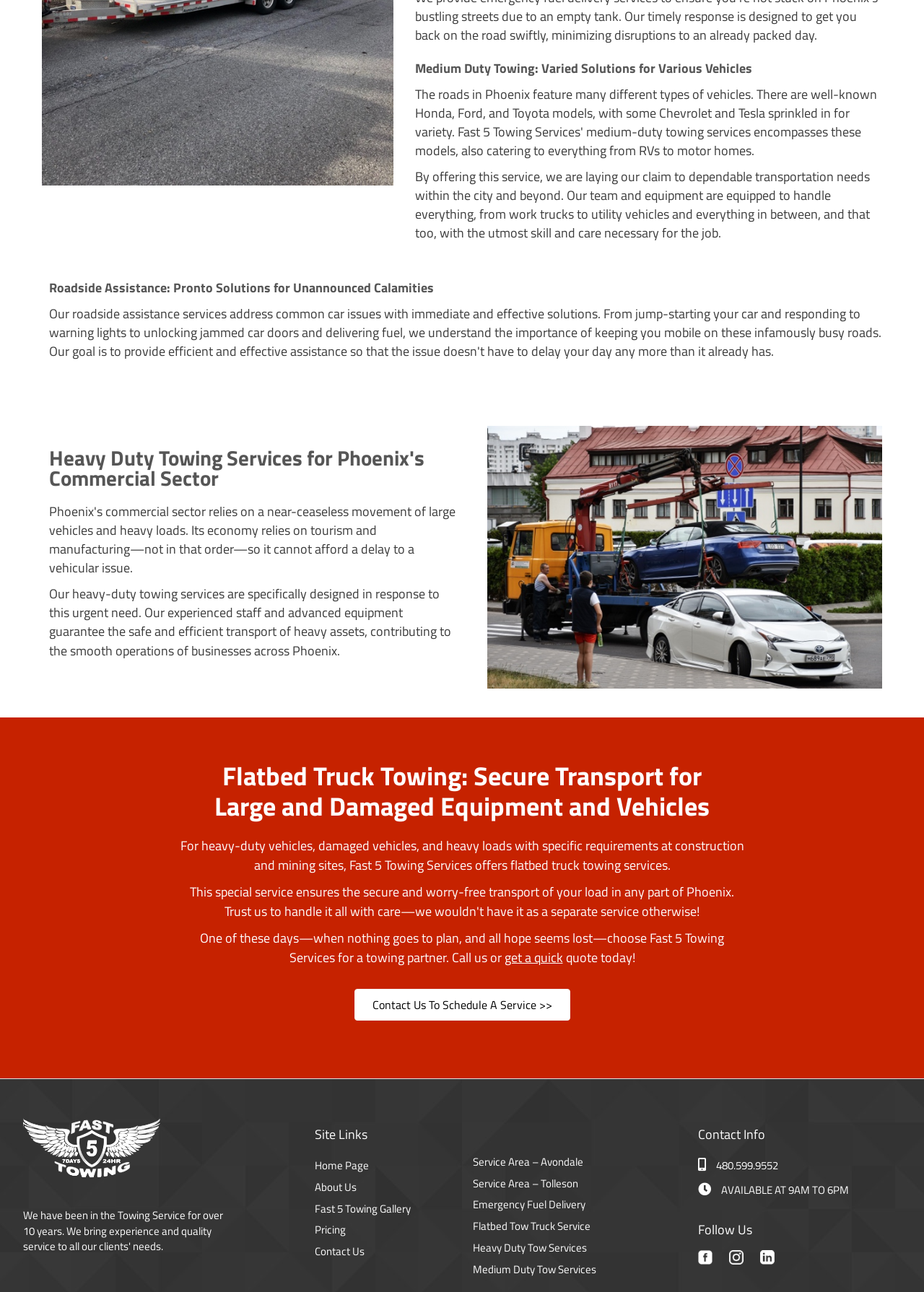What is the purpose of the flatbed truck towing service?
Please provide an in-depth and detailed response to the question.

According to the webpage, the flatbed truck towing service is designed for heavy-duty vehicles, damaged vehicles, and heavy loads with specific requirements at construction and mining sites. This suggests that the service is intended for transporting large and heavy equipment that requires special care.